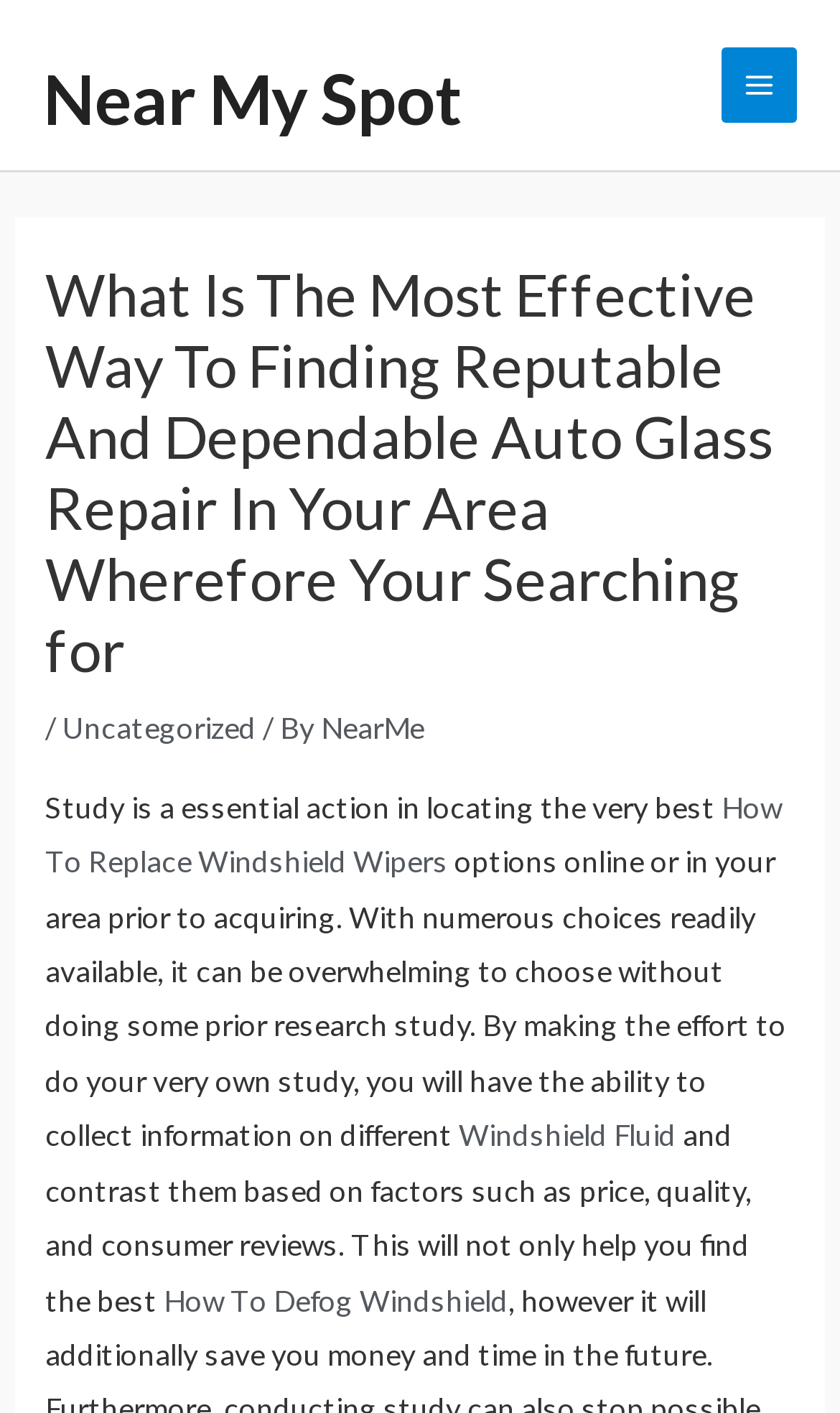Determine the bounding box for the UI element described here: "Main Menu".

[0.858, 0.033, 0.949, 0.088]